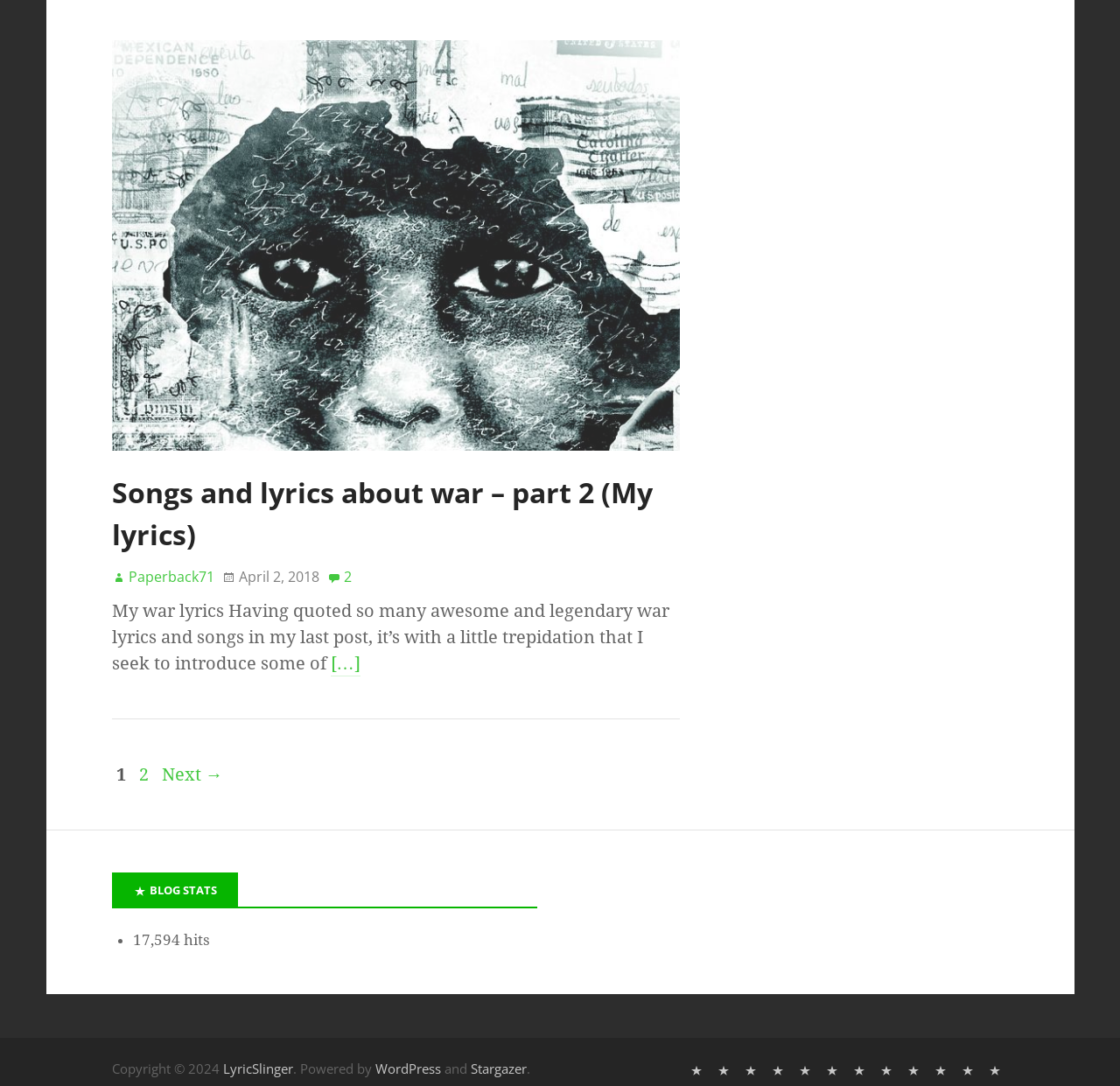How many hits does the blog have?
We need a detailed and meticulous answer to the question.

I found a static text element with the text '17,594 hits' in the subsidiary sidebar section, which indicates the number of hits the blog has.